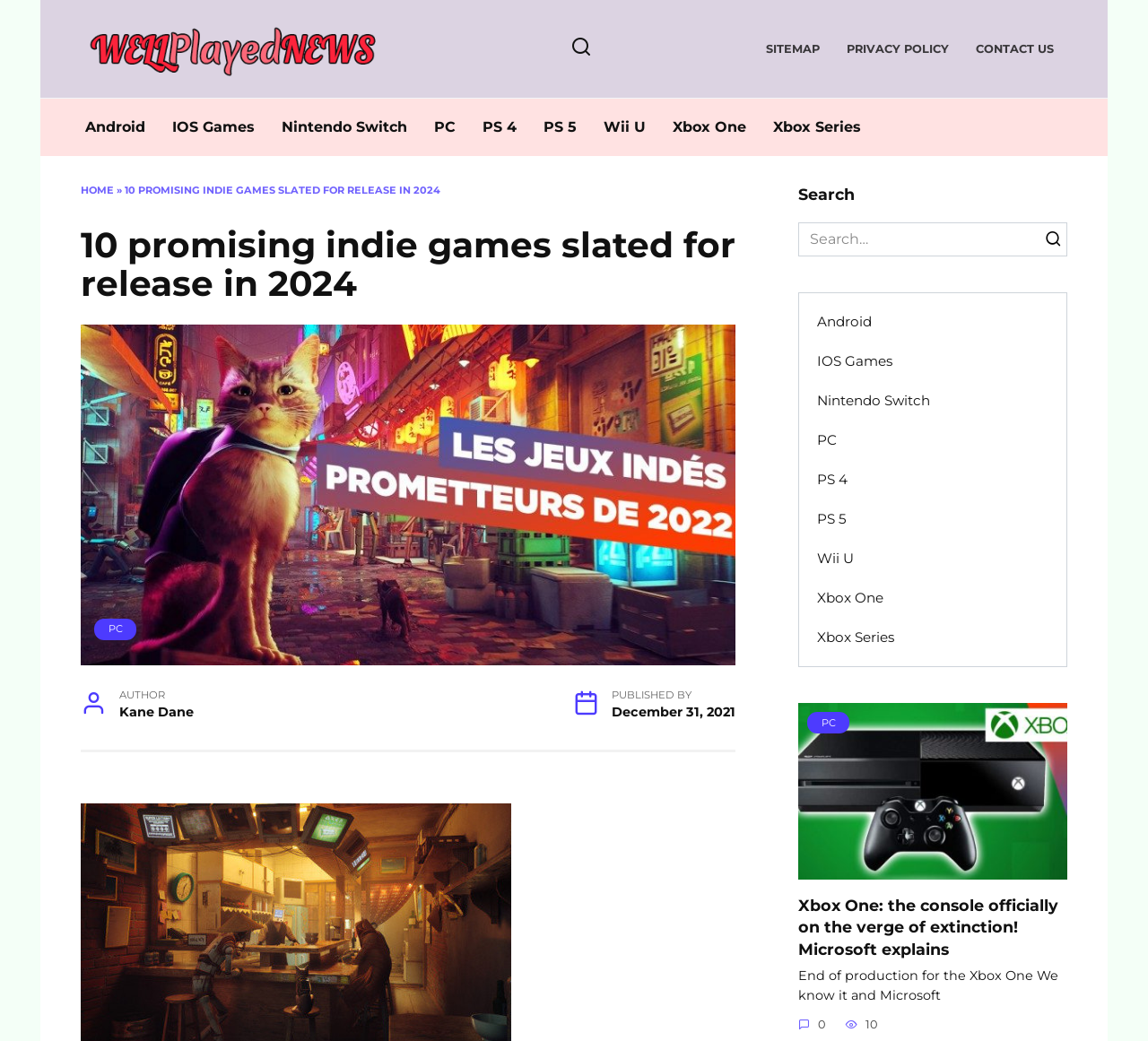Who is the author of the article?
Please look at the screenshot and answer in one word or a short phrase.

Kane Dane